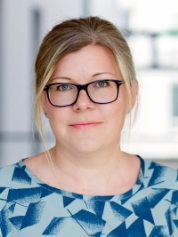Give a succinct answer to this question in a single word or phrase: 
What is Steffi Brune's facial expression in the portrait?

Neutral